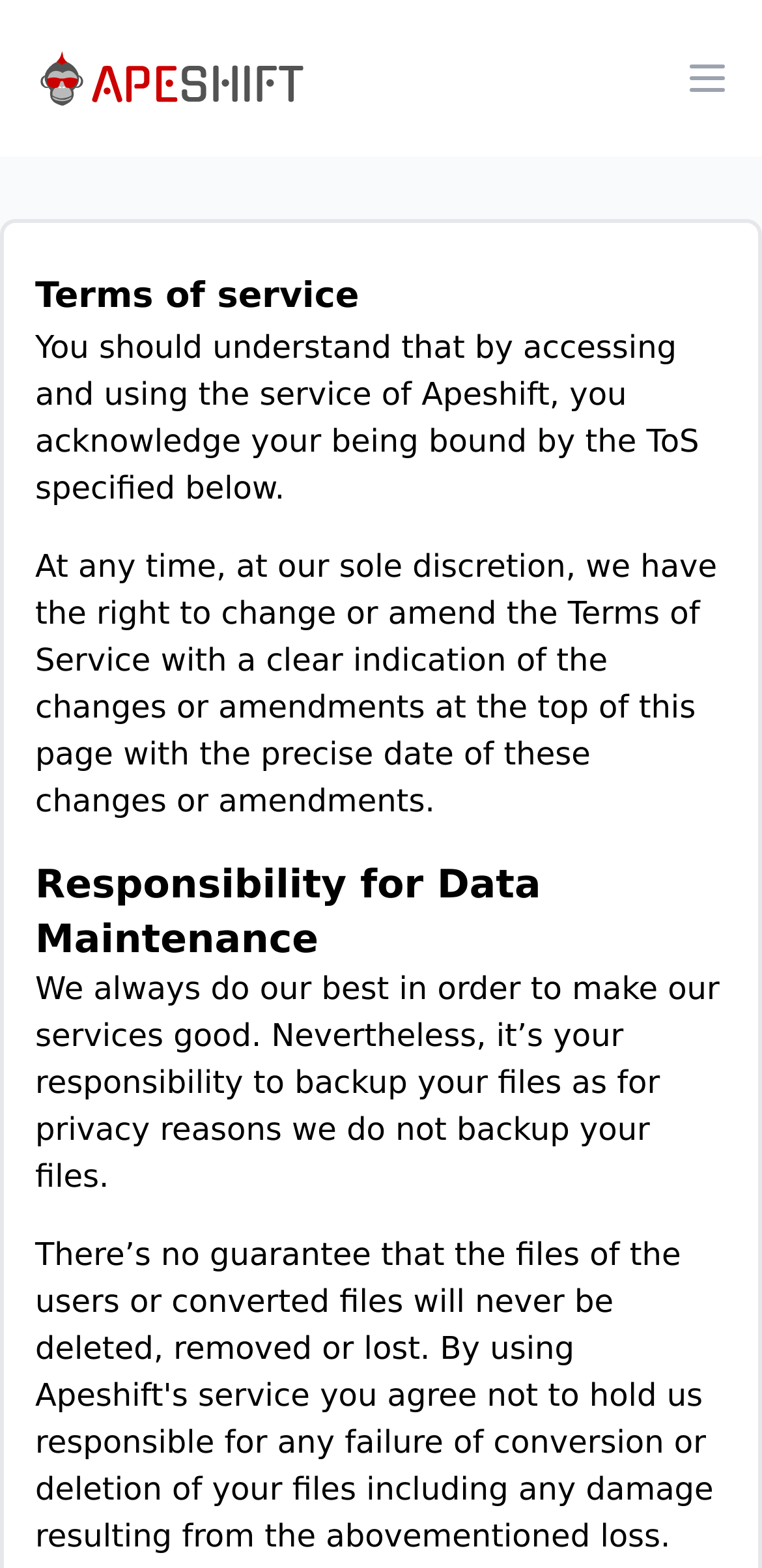What is the name of the service? Based on the screenshot, please respond with a single word or phrase.

ApeShift.io